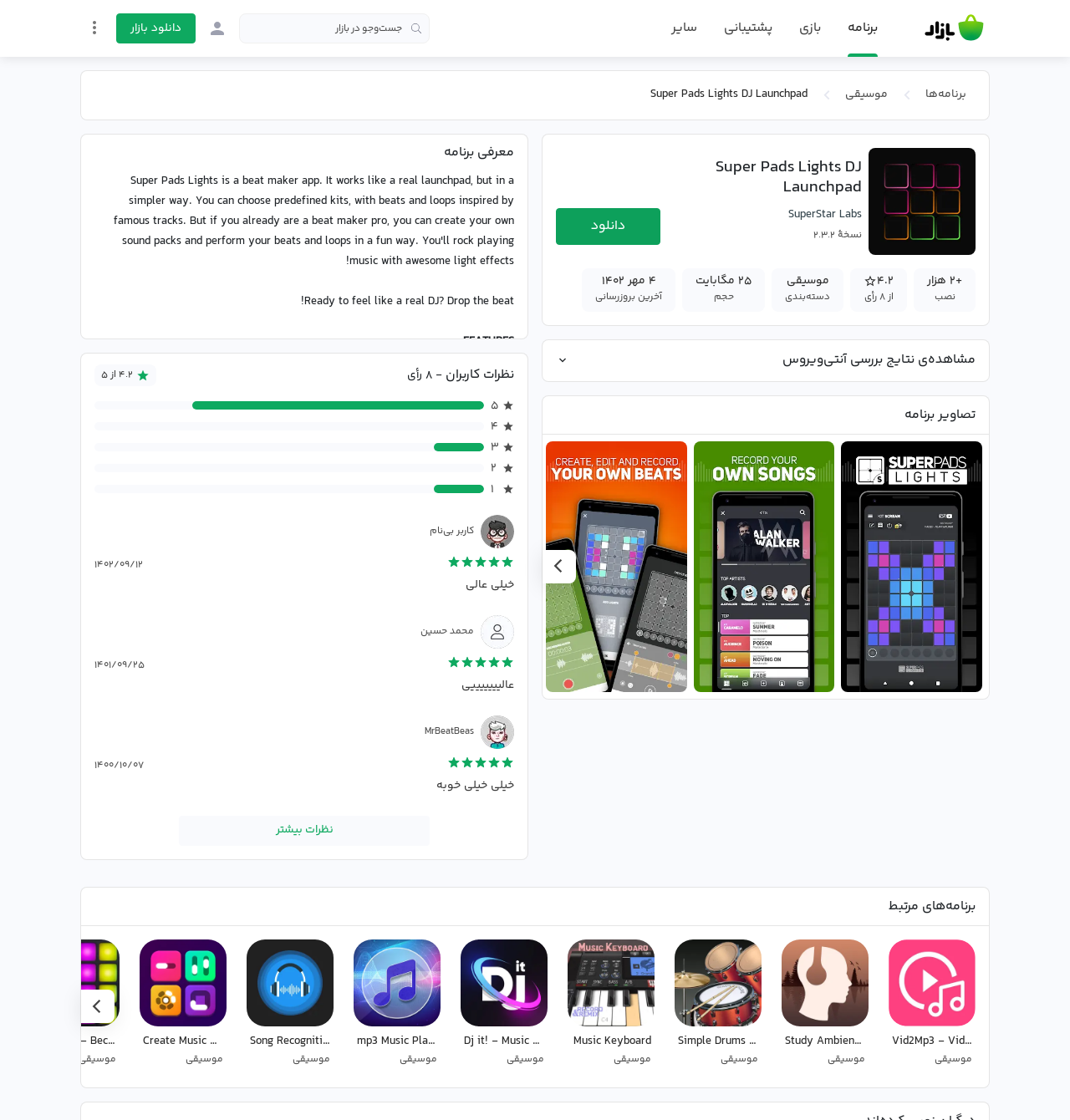Offer a meticulous description of the webpage's structure and content.

This webpage is about the Super Pads Lights DJ Launchpad mobile app. At the top, there is a navigation menu with links to "Bazaar", "پشتیبانی" (support), and "ورود به بازار" (enter the market). Below the navigation menu, there is a search bar with a placeholder text "جست\u200cوجو در بازار" (search in the market).

On the left side of the page, there is a menu with links to "برنامه\u200cها" (programs), "موسیقی" (music), and "دانلود بازار" (download market). Below the menu, there is a button labeled "منوی تنظیمات" (settings menu).

In the main content area, there is a heading "Super Pads Lights DJ Launchpad" followed by a brief description of the app. Below the description, there are several sections showcasing the app's features, including "Easy to play", "New tracks, beats and loops every week", and "Light Effects". Each section has a brief text describing the feature.

There are also several images on the page, including screenshots of the app and a logo of the app. The images are scattered throughout the page, with some of them being part of the feature sections.

On the right side of the page, there is a table with information about the app, including its rating, number of downloads, and last update date. Below the table, there is a section with user reviews and ratings.

At the bottom of the page, there is a section with more information about the app, including its features, how to use it, and what kind of music styles it supports. There are also several calls-to-action, such as "دانلود" (download) and "نظرات کاربران" (user reviews).